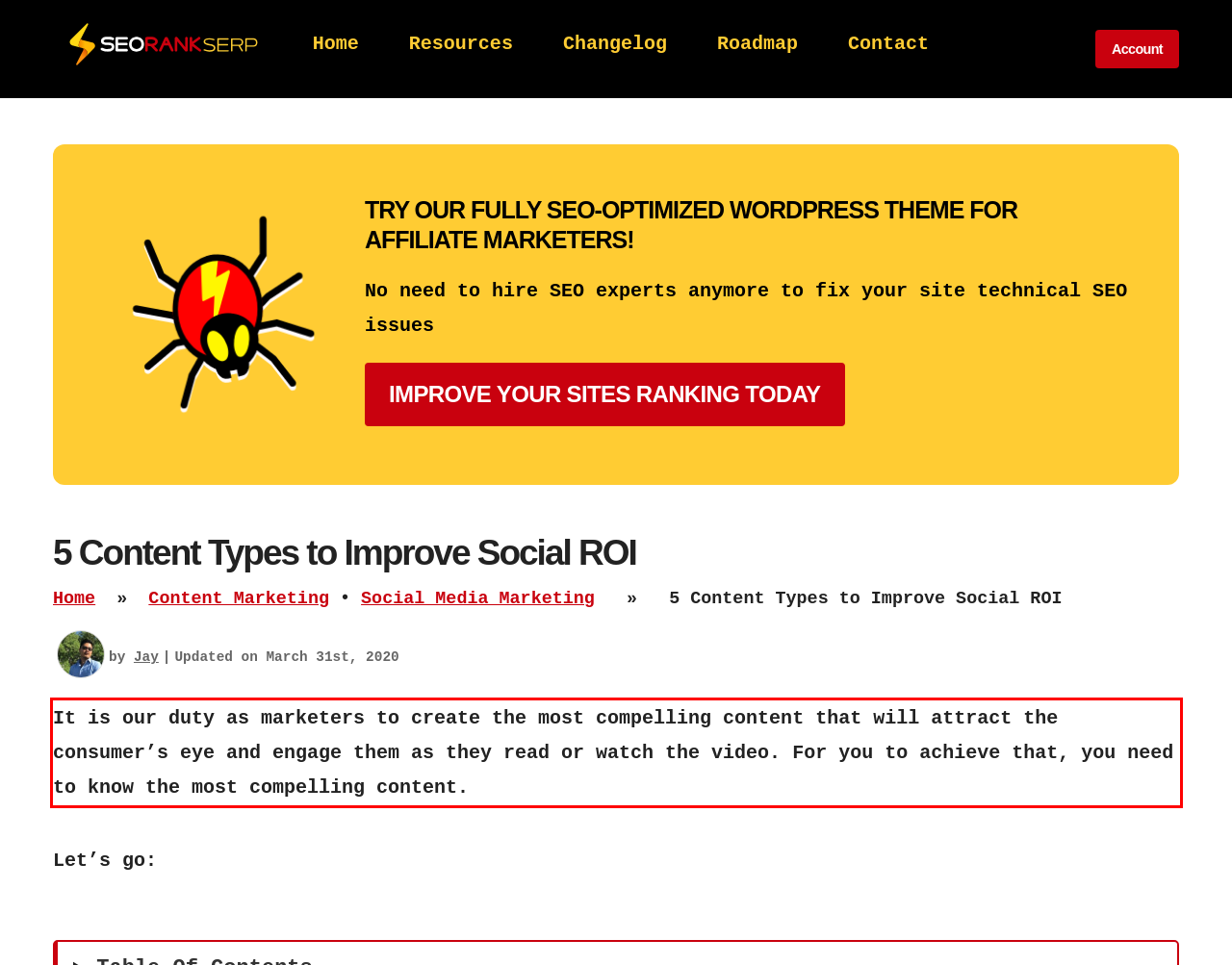Please perform OCR on the text content within the red bounding box that is highlighted in the provided webpage screenshot.

It is our duty as marketers to create the most compelling content that will attract the consumer’s eye and engage them as they read or watch the video. For you to achieve that, you need to know the most compelling content.